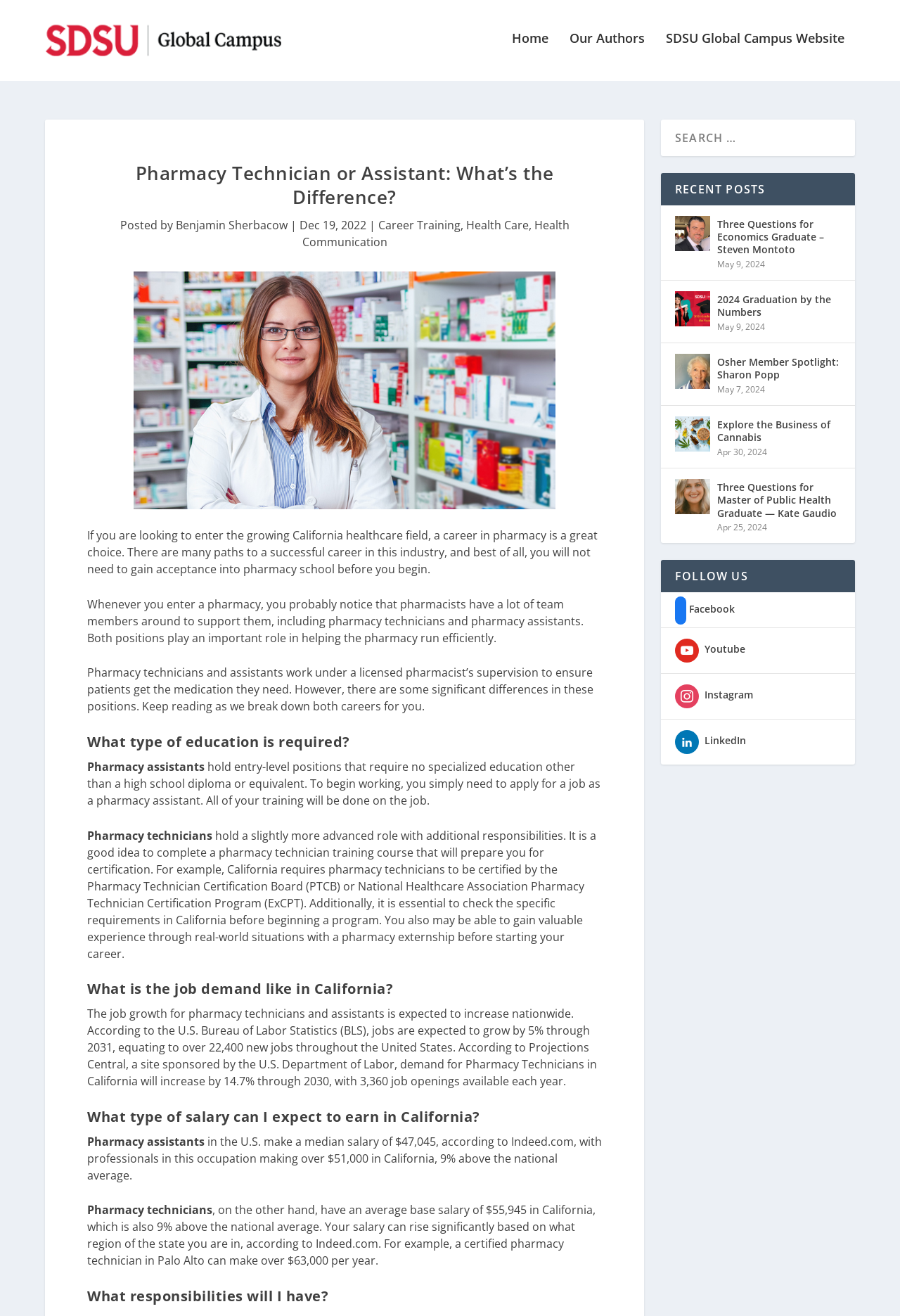Provide a one-word or one-phrase answer to the question:
What is the author of the article?

Benjamin Sherbacow